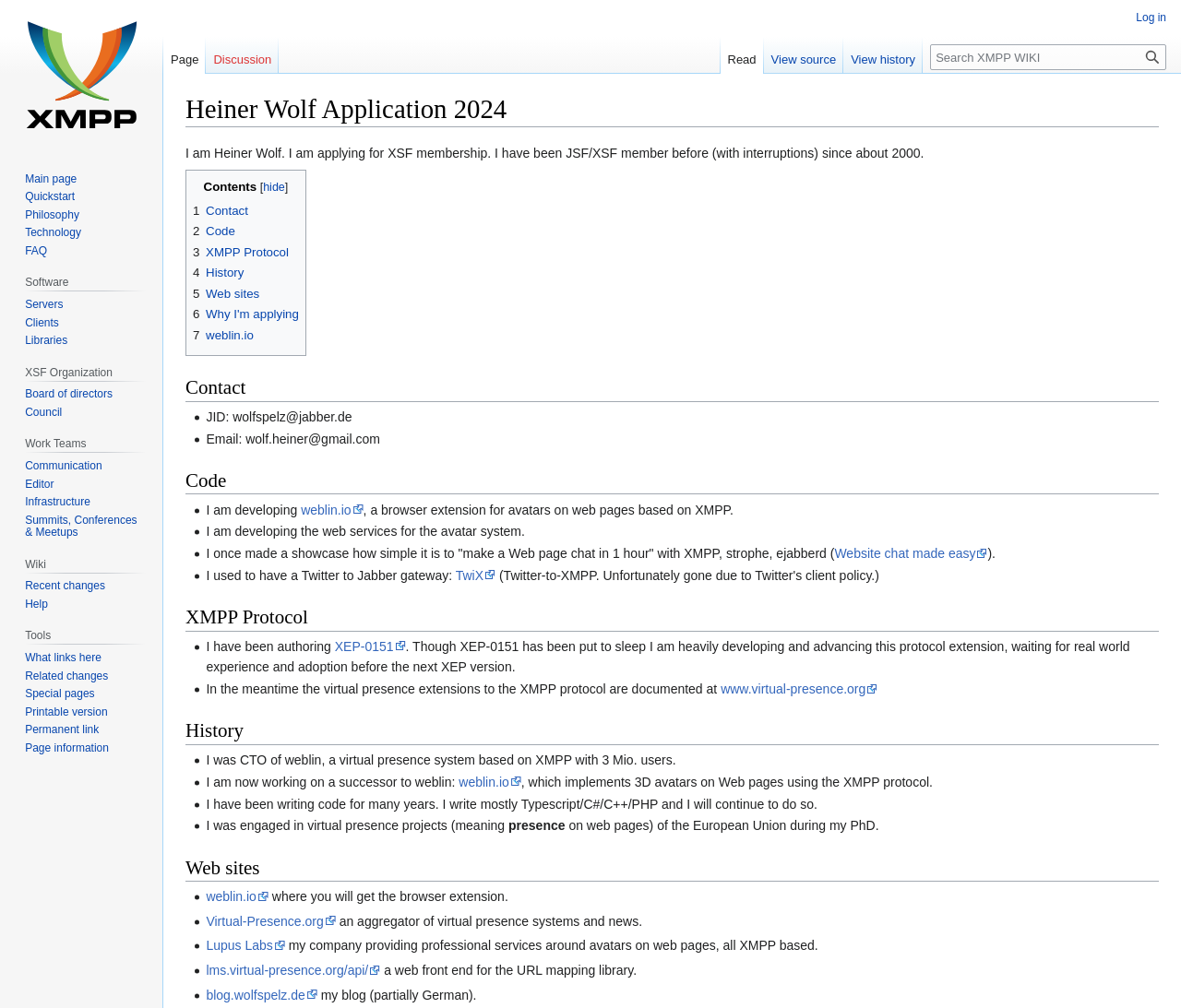Identify the bounding box coordinates for the UI element described by the following text: "weblin.io". Provide the coordinates as four float numbers between 0 and 1, in the format [left, top, right, bottom].

[0.175, 0.882, 0.227, 0.897]